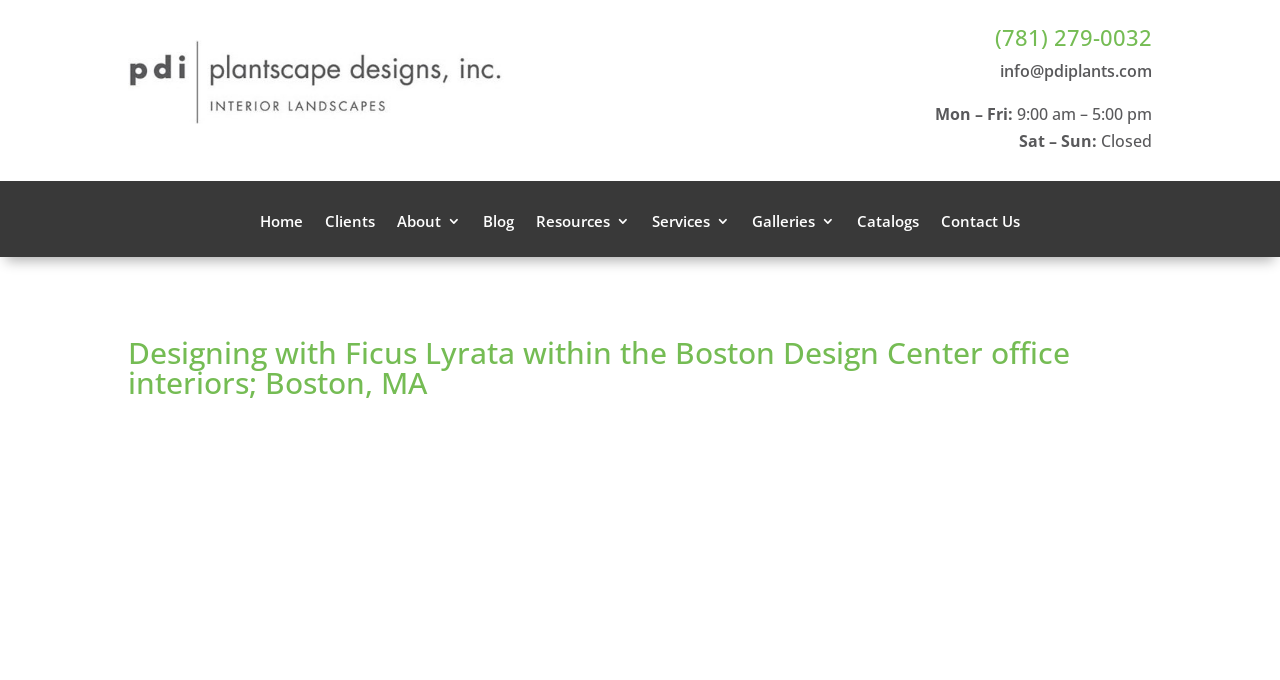Find the bounding box of the web element that fits this description: "Resources".

[0.419, 0.314, 0.492, 0.378]